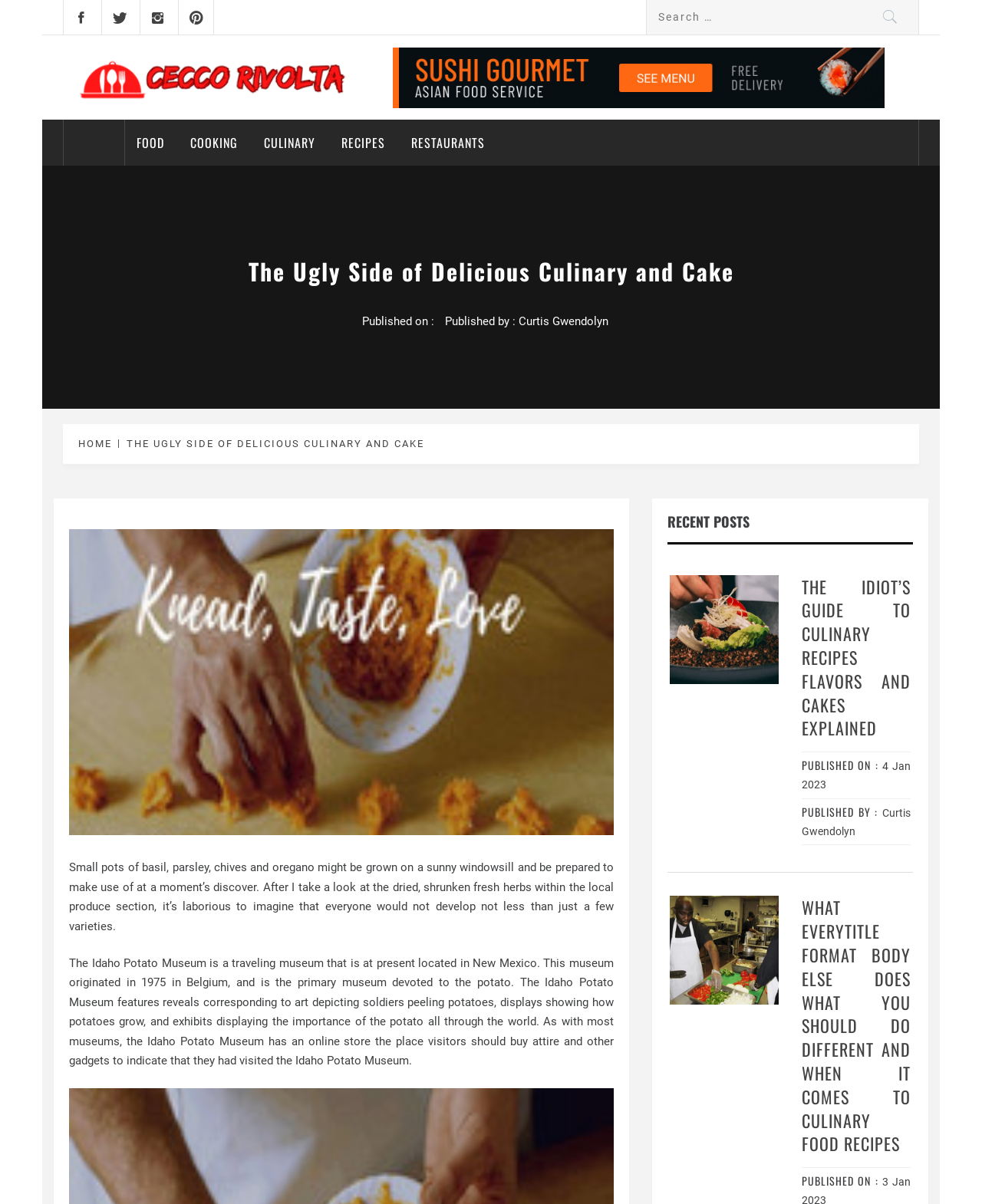Please determine the bounding box coordinates of the clickable area required to carry out the following instruction: "Read the article about The Ugly Side of Delicious Culinary and Cake". The coordinates must be four float numbers between 0 and 1, represented as [left, top, right, bottom].

[0.07, 0.715, 0.625, 0.775]